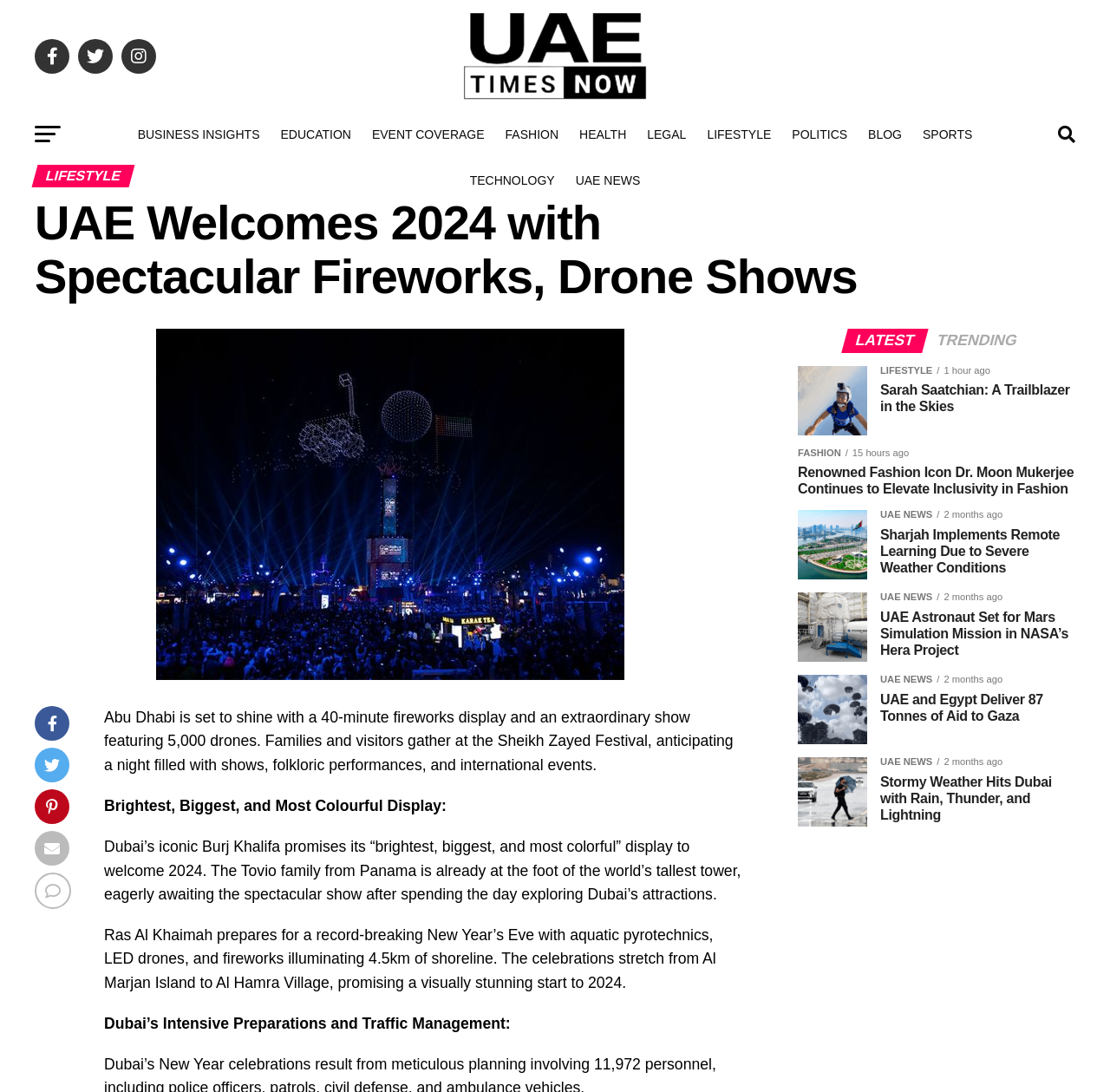Determine the bounding box coordinates of the clickable area required to perform the following instruction: "Explore UAE NEWS". The coordinates should be represented as four float numbers between 0 and 1: [left, top, right, bottom].

[0.509, 0.145, 0.586, 0.185]